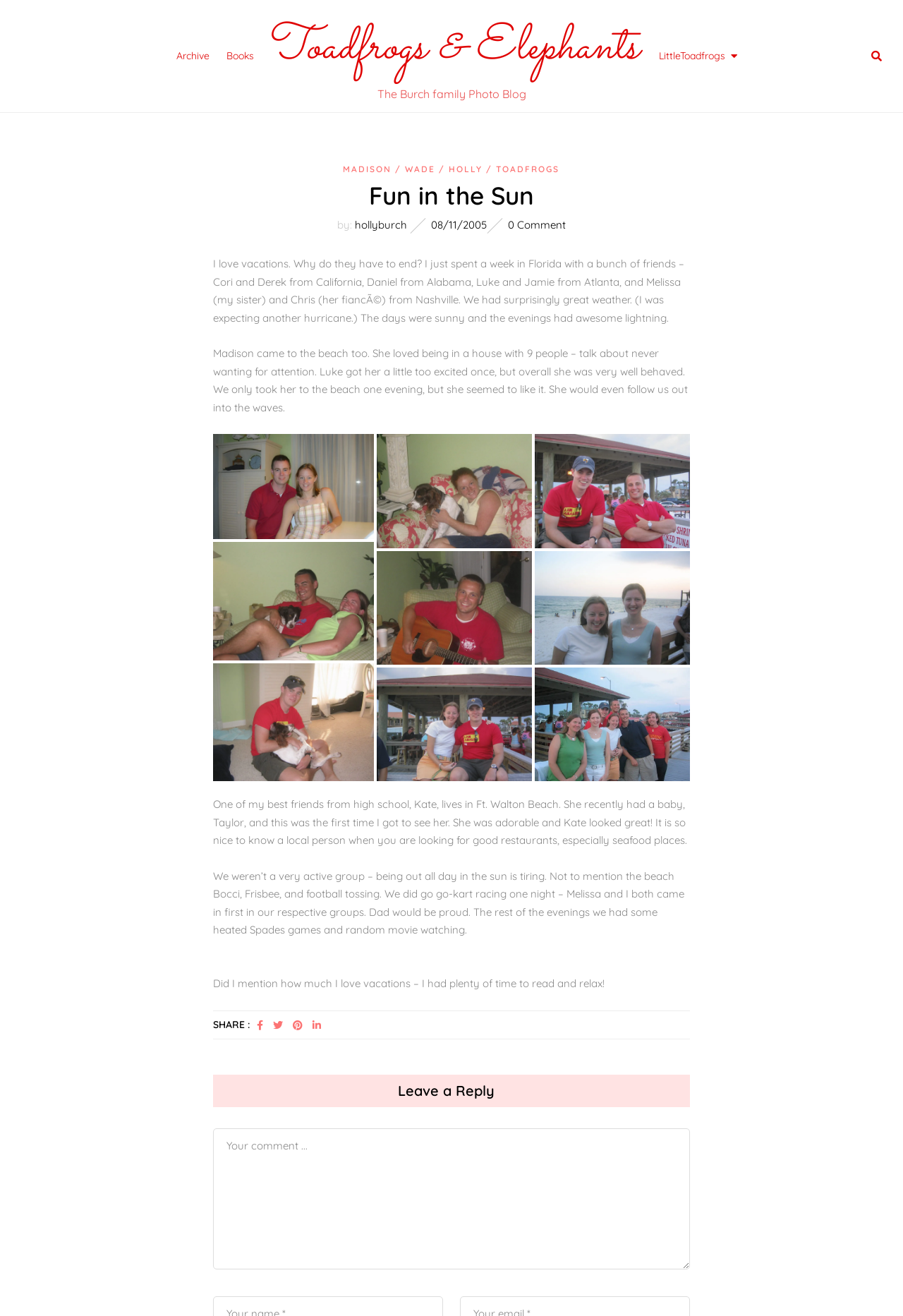Show the bounding box coordinates for the element that needs to be clicked to execute the following instruction: "Click on the 'Toadfrogs & Elephants' link". Provide the coordinates in the form of four float numbers between 0 and 1, i.e., [left, top, right, bottom].

[0.293, 0.009, 0.707, 0.063]